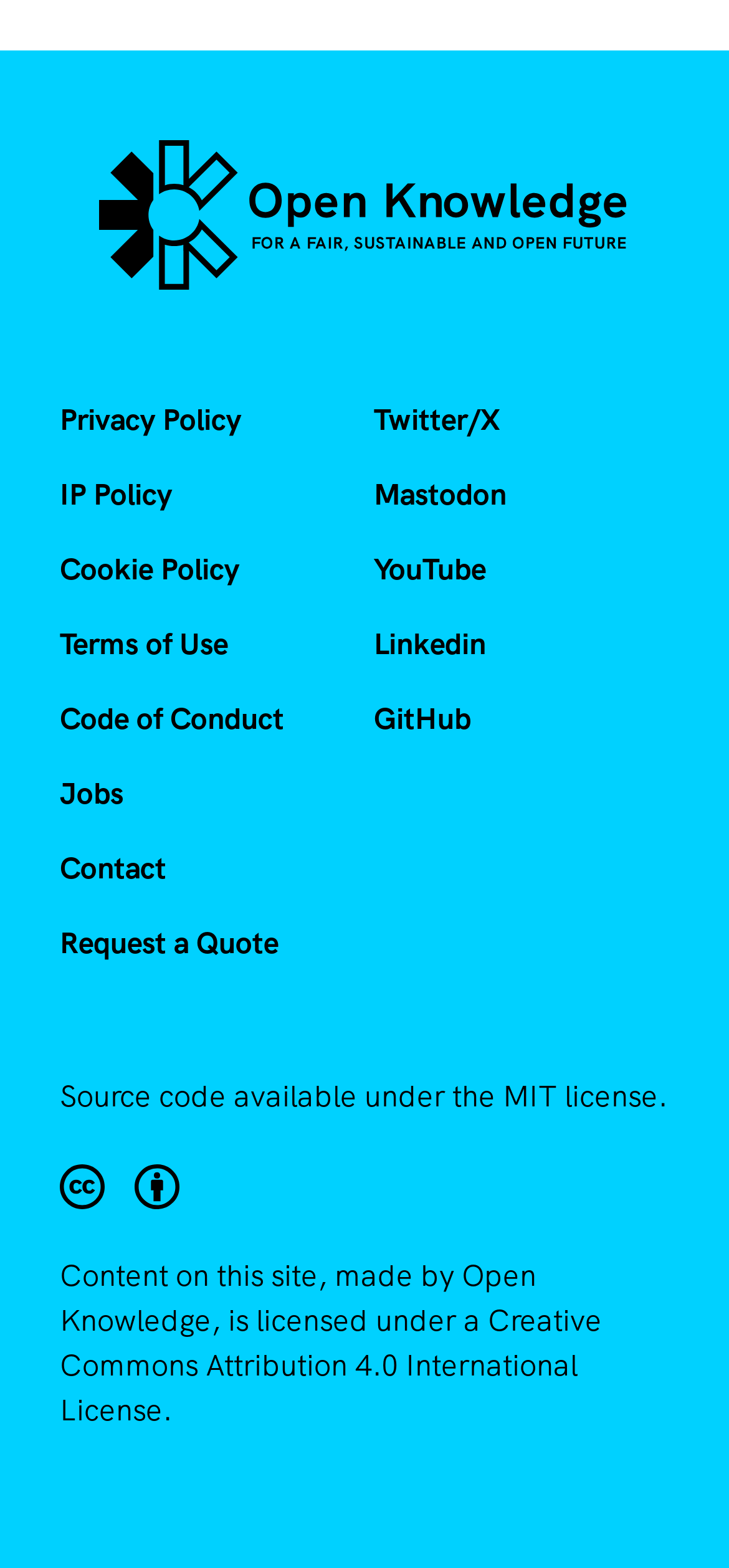Show the bounding box coordinates for the HTML element described as: "alt="Open Knowledge Foundation"".

[0.082, 0.089, 0.918, 0.184]